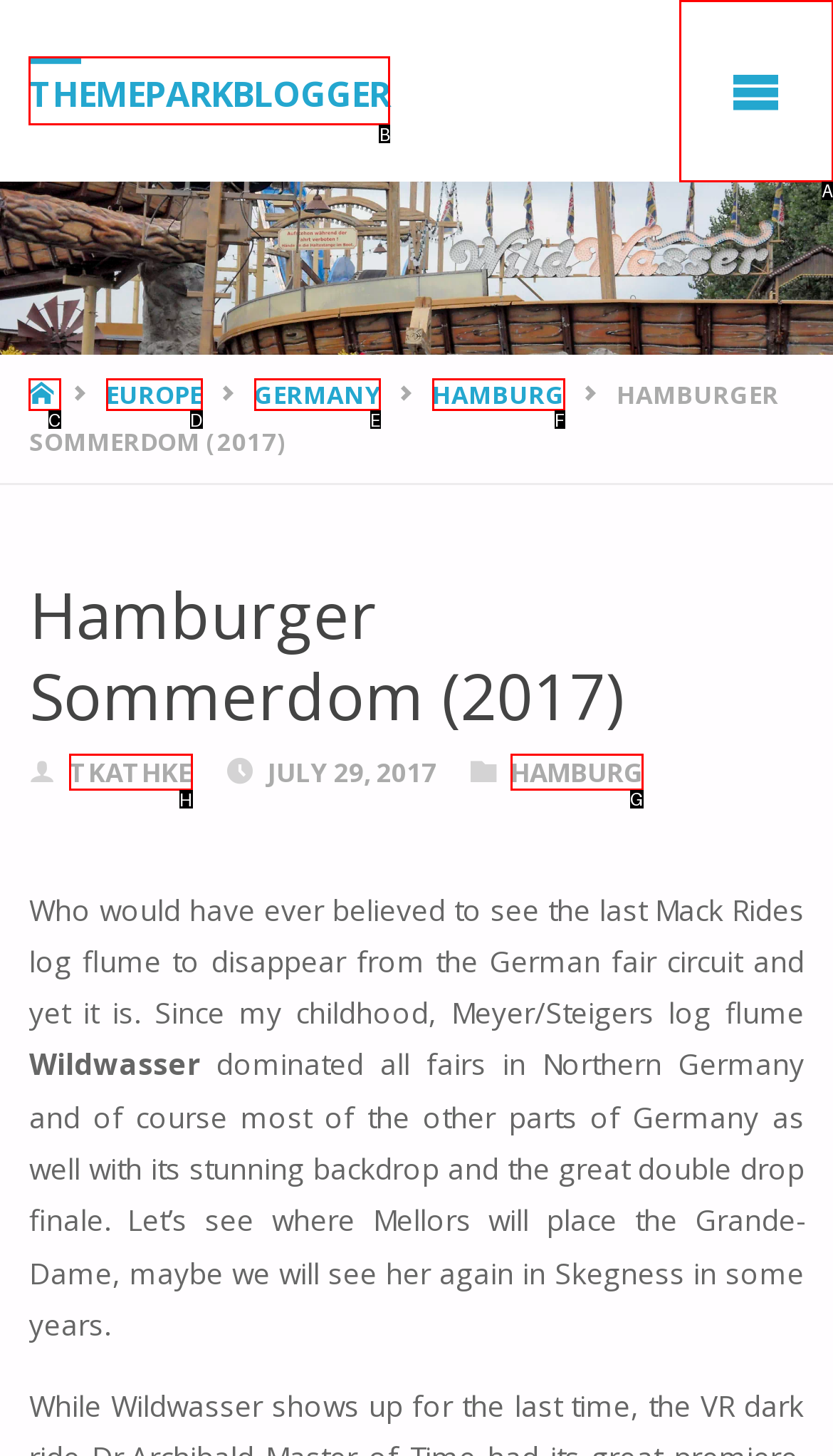Which lettered option should I select to achieve the task: check author profile according to the highlighted elements in the screenshot?

H